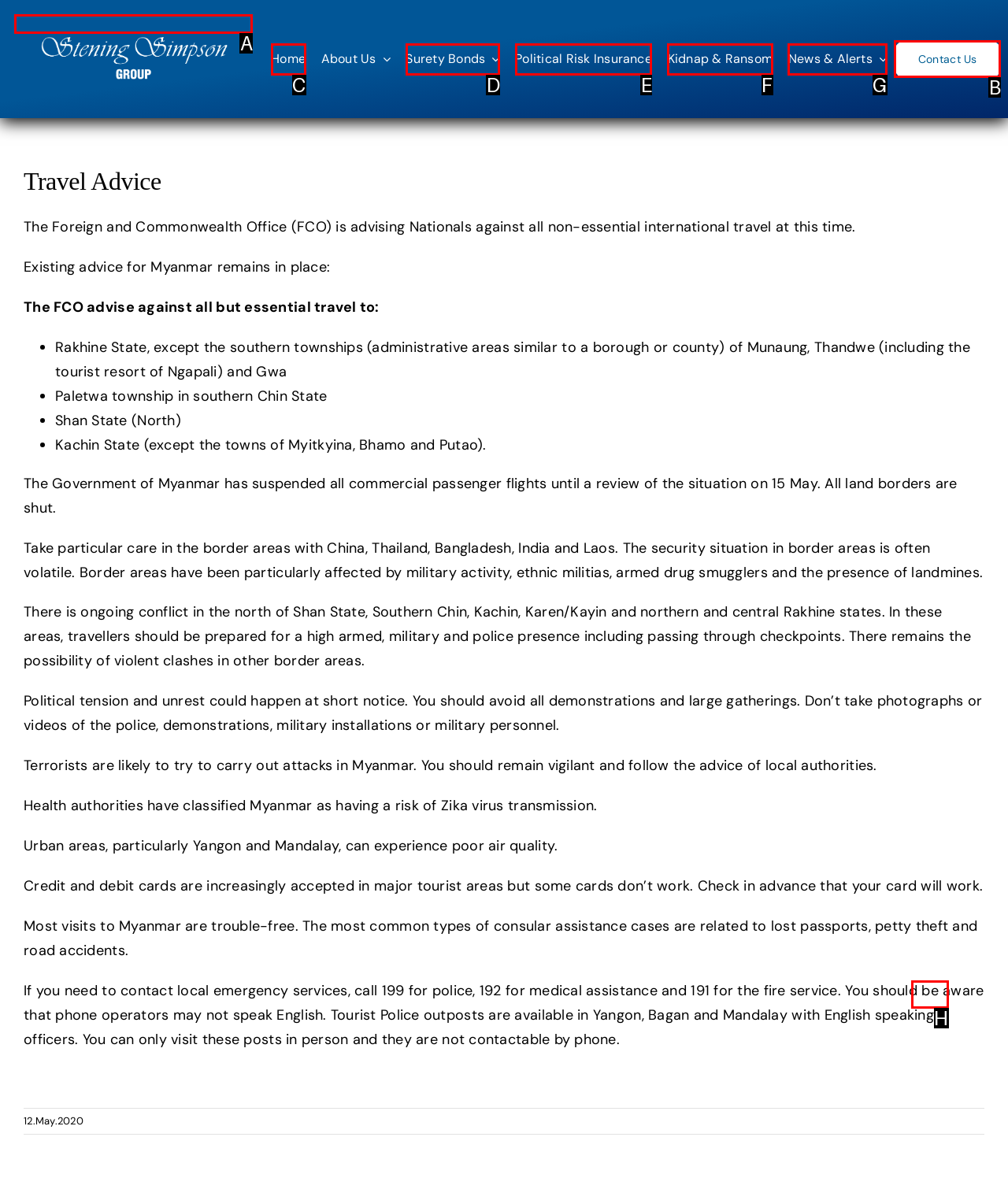Tell me which letter corresponds to the UI element that should be clicked to fulfill this instruction: Click on the 'Log In' button
Answer using the letter of the chosen option directly.

None